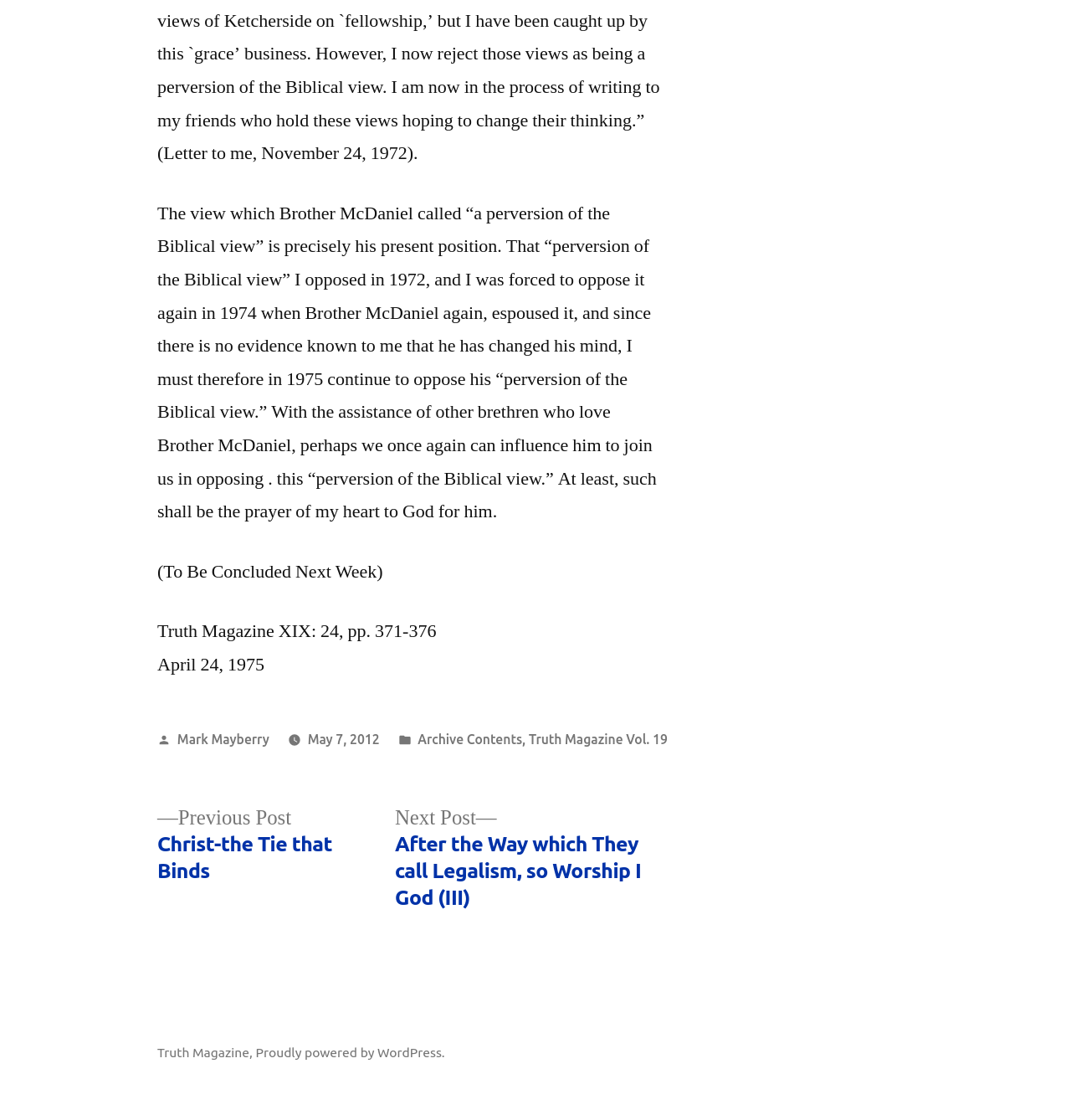Identify the bounding box coordinates for the region of the element that should be clicked to carry out the instruction: "Check out vTubie". The bounding box coordinates should be four float numbers between 0 and 1, i.e., [left, top, right, bottom].

None